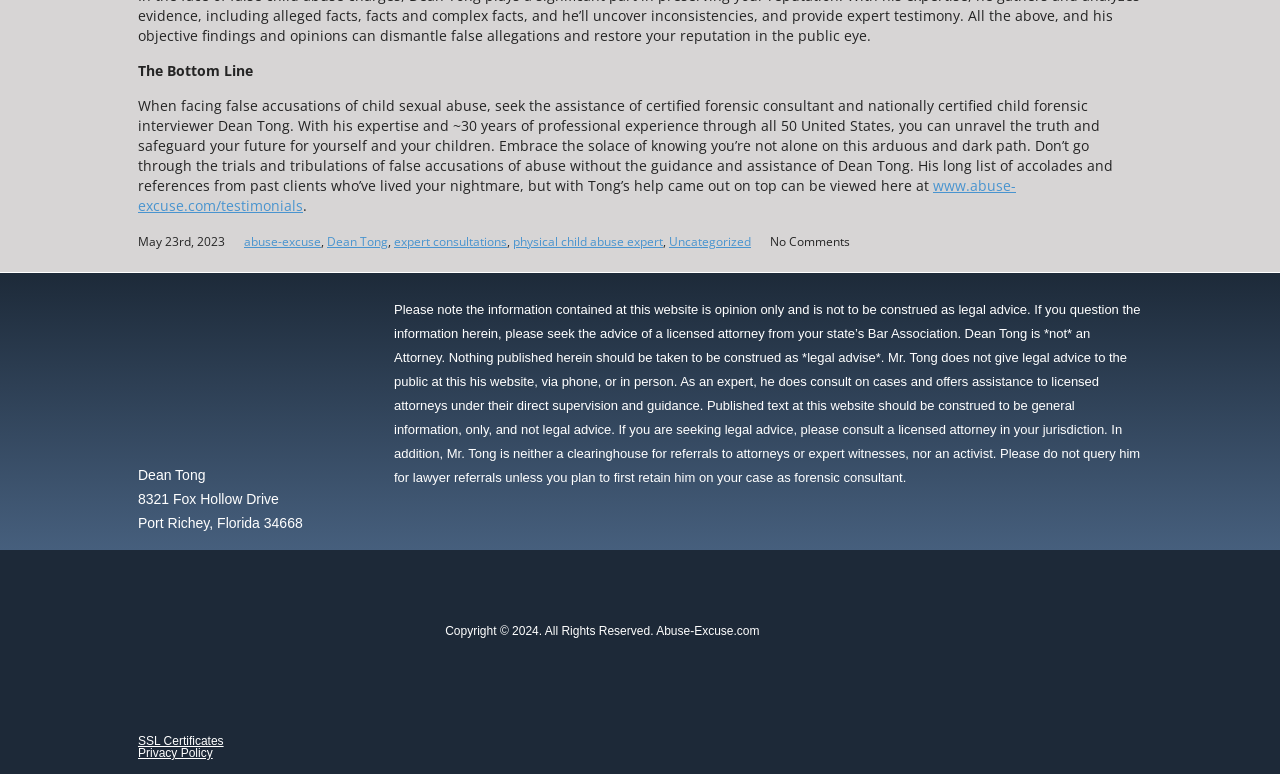Could you indicate the bounding box coordinates of the region to click in order to complete this instruction: "Visit the homepage of Dean Tong".

[0.255, 0.301, 0.303, 0.323]